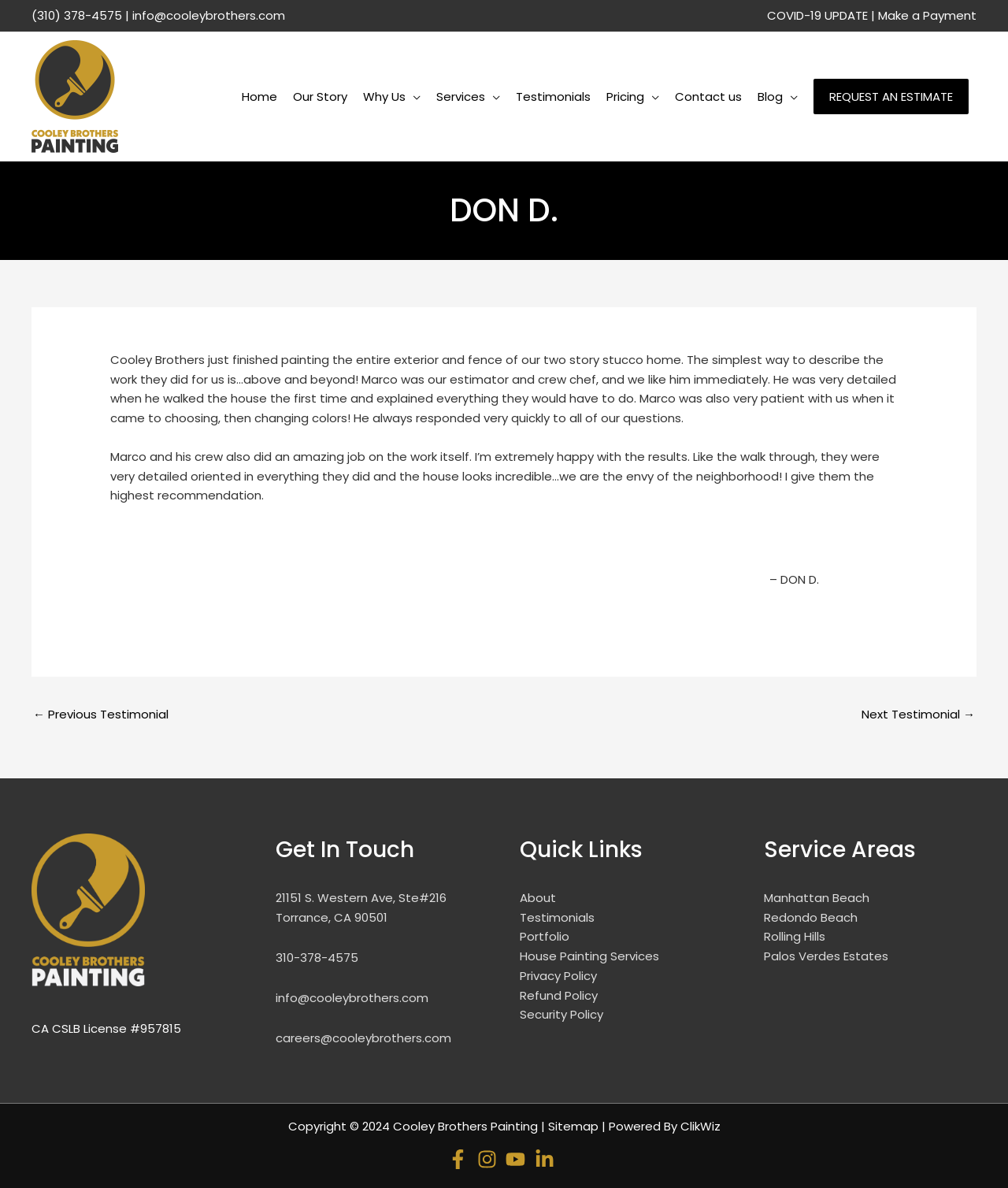Identify the bounding box coordinates of the clickable region necessary to fulfill the following instruction: "Click the 'Home' link". The bounding box coordinates should be four float numbers between 0 and 1, i.e., [left, top, right, bottom].

[0.232, 0.027, 0.283, 0.135]